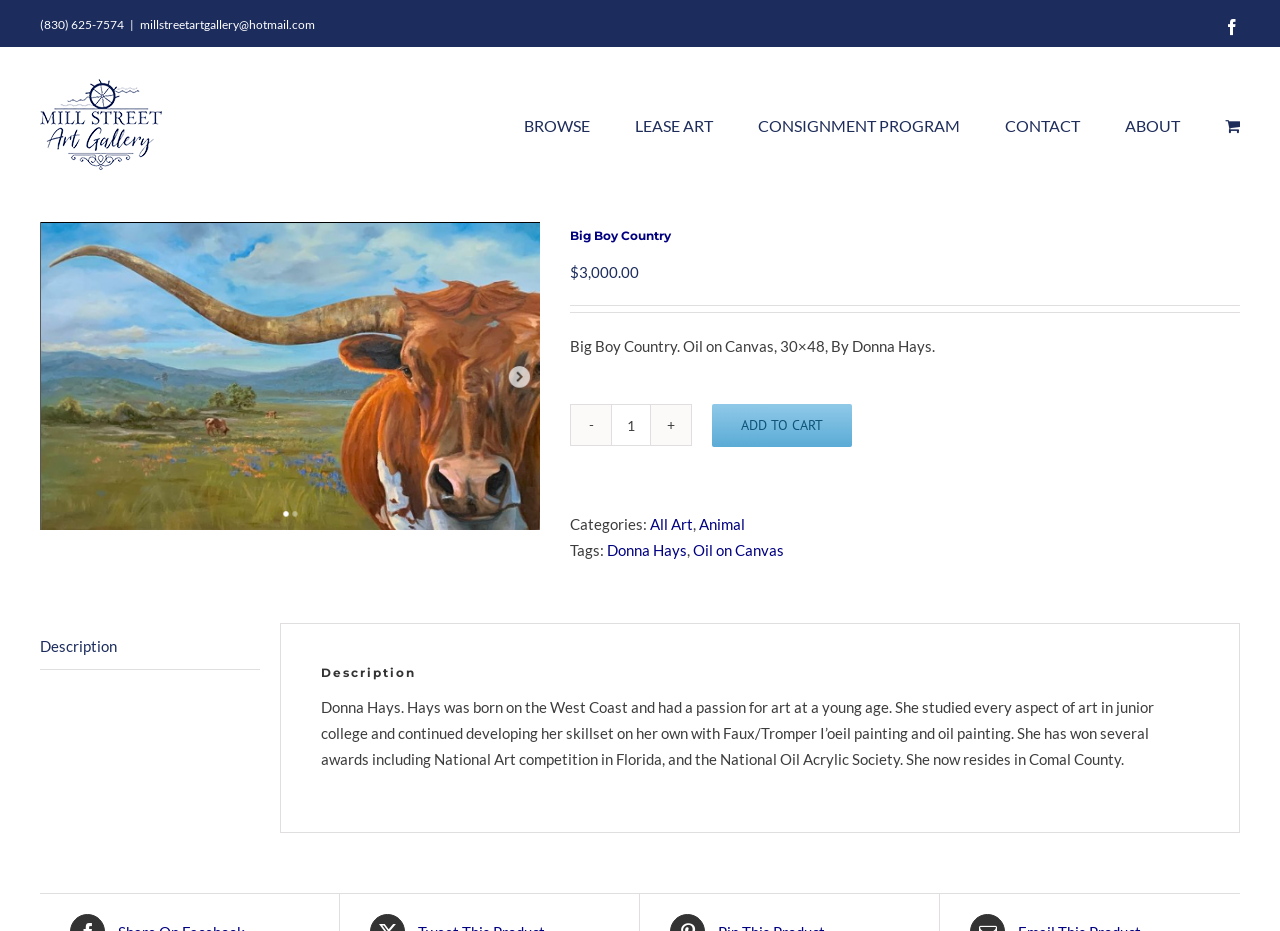Can you find the bounding box coordinates for the UI element given this description: "Add to cart"? Provide the coordinates as four float numbers between 0 and 1: [left, top, right, bottom].

[0.556, 0.433, 0.666, 0.48]